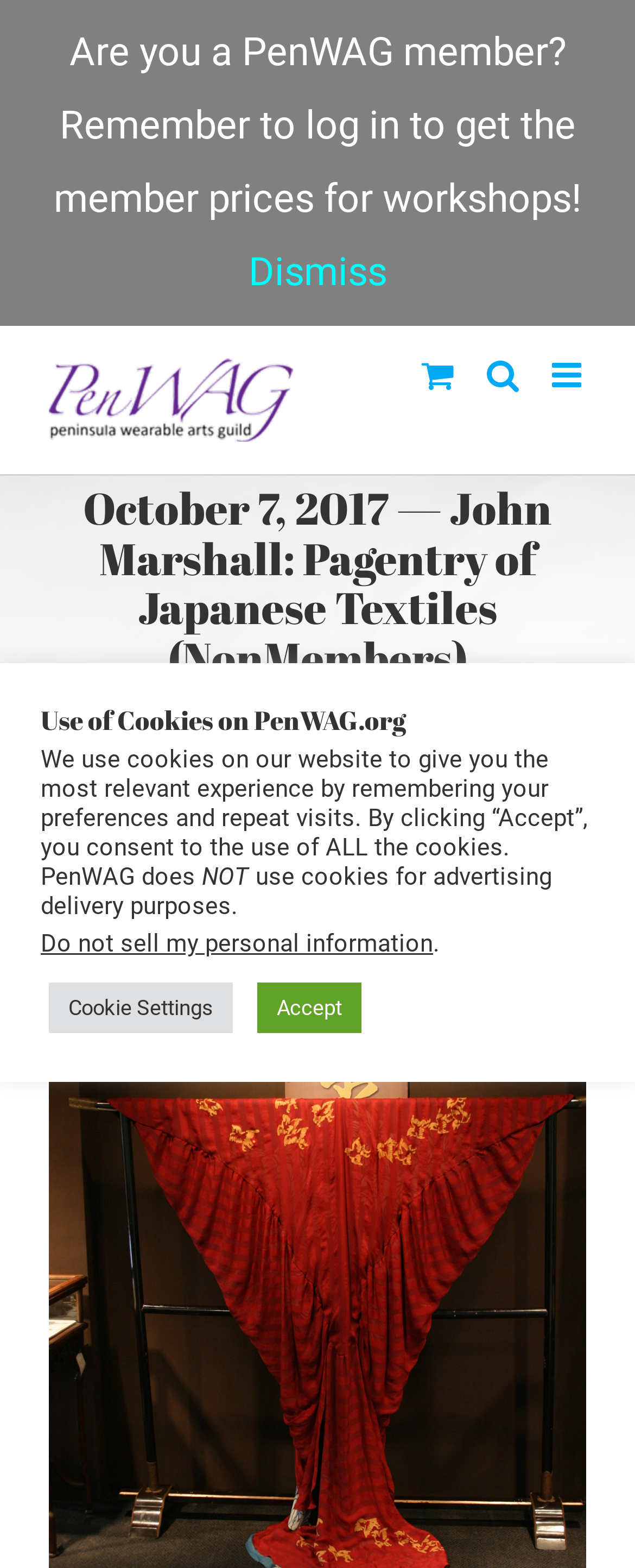Pinpoint the bounding box coordinates of the clickable area necessary to execute the following instruction: "Go to Top". The coordinates should be given as four float numbers between 0 and 1, namely [left, top, right, bottom].

[0.695, 0.613, 0.808, 0.659]